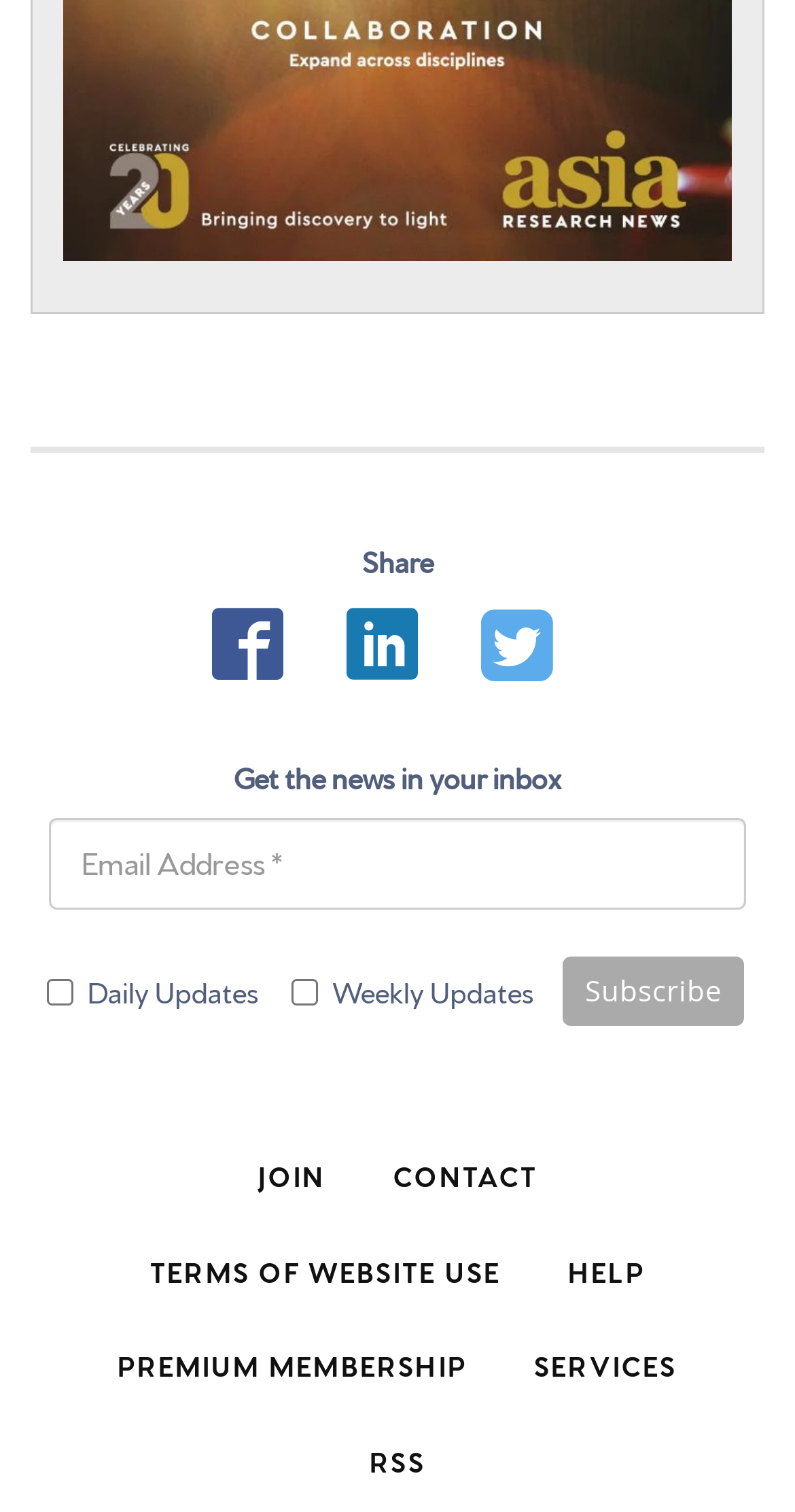Find and provide the bounding box coordinates for the UI element described with: "Terms of Use".

None